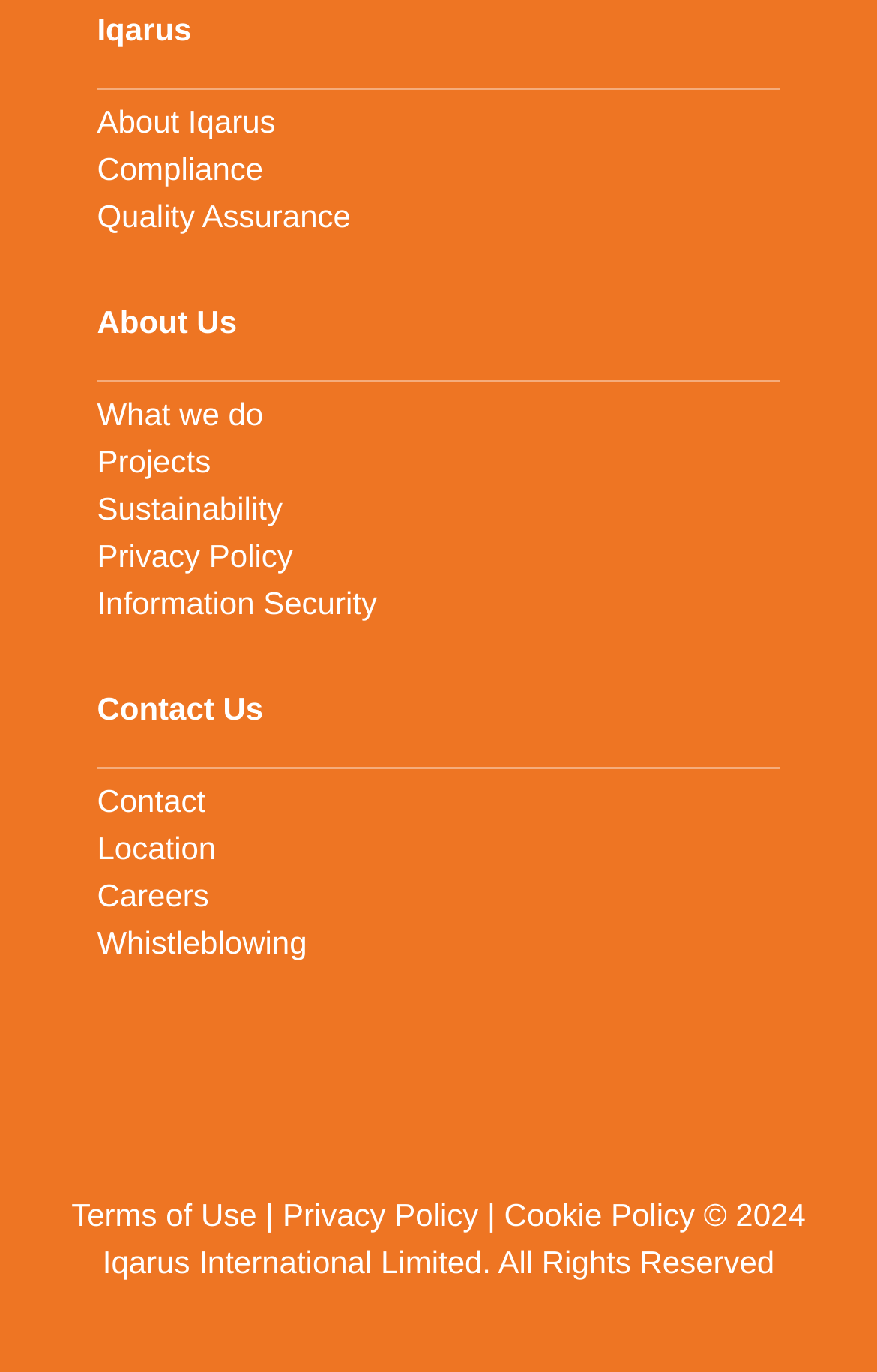Using the details from the image, please elaborate on the following question: How many main sections are there?

There are three main sections on the webpage, which are 'Iqarus', 'About Us', and 'Contact Us', each with its own heading and sub-links.